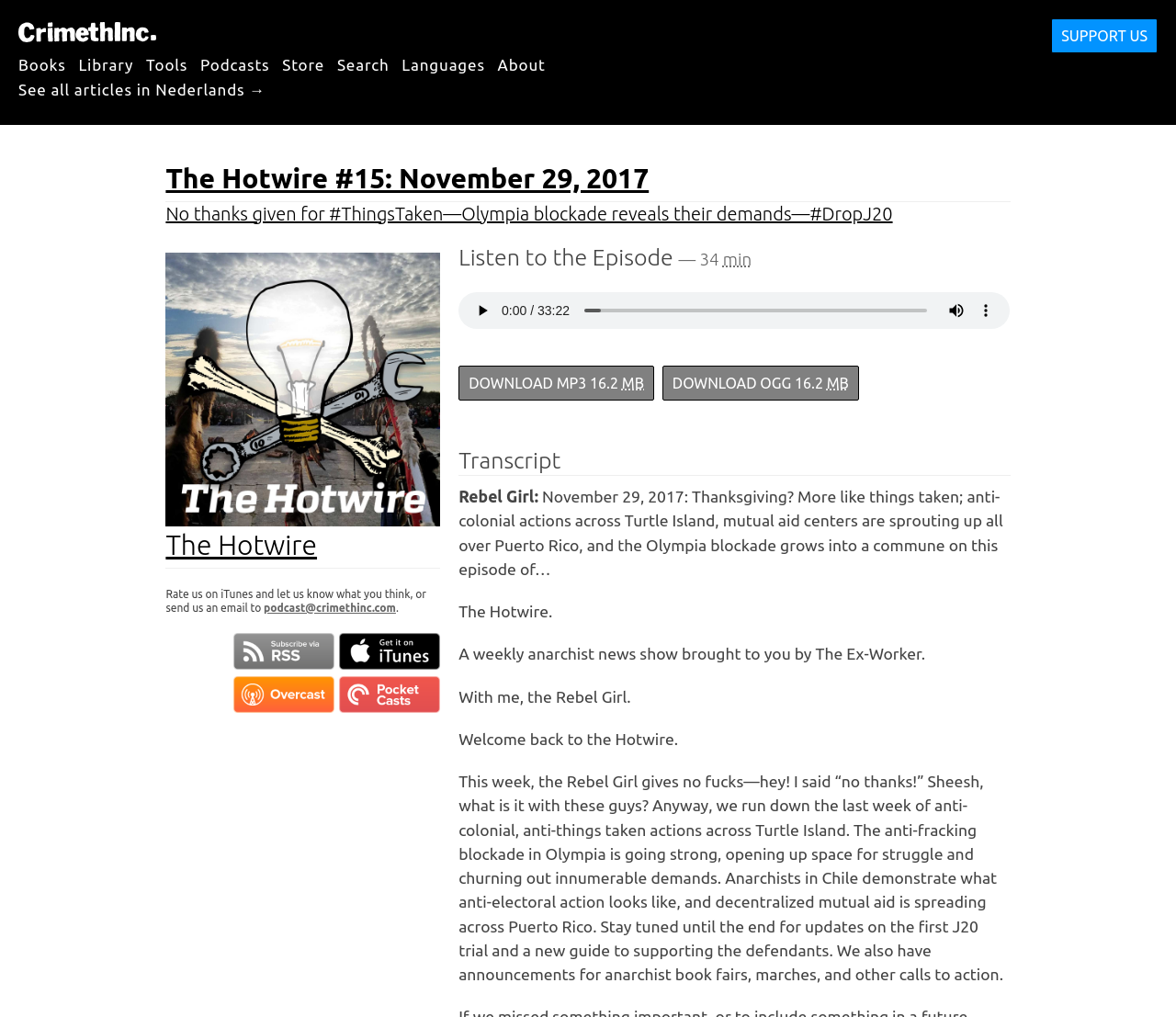What is the topic of the podcast episode?
Please answer the question as detailed as possible based on the image.

The topic of the podcast episode can be found in the static text 'November 29, 2017: Thanksgiving? More like things taken; anti-colonial actions across Turtle Island...' which is a child element of the transcript section.